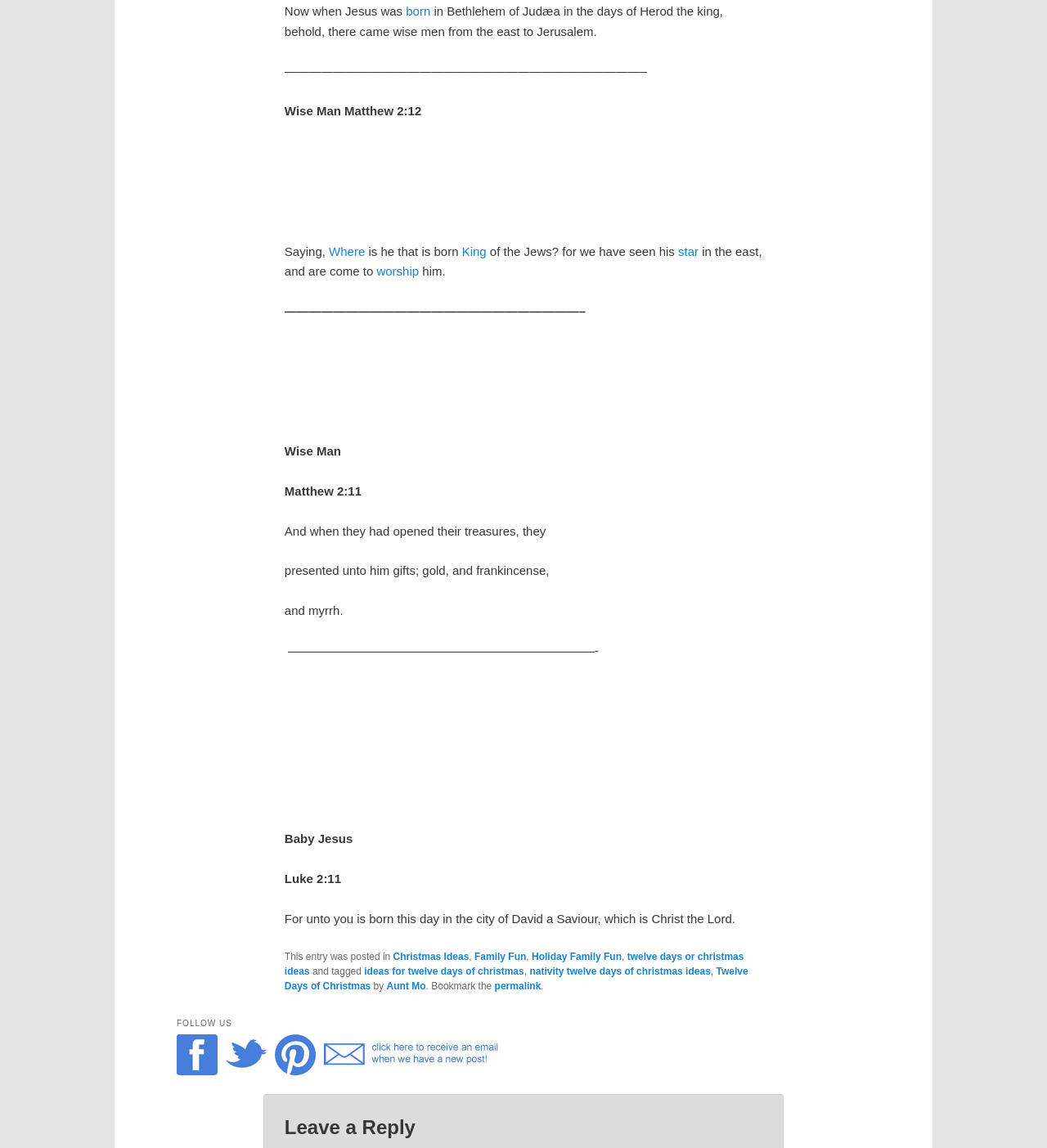Locate the bounding box coordinates of the area you need to click to fulfill this instruction: 'Follow the link 'King''. The coordinates must be in the form of four float numbers ranging from 0 to 1: [left, top, right, bottom].

[0.441, 0.213, 0.465, 0.225]